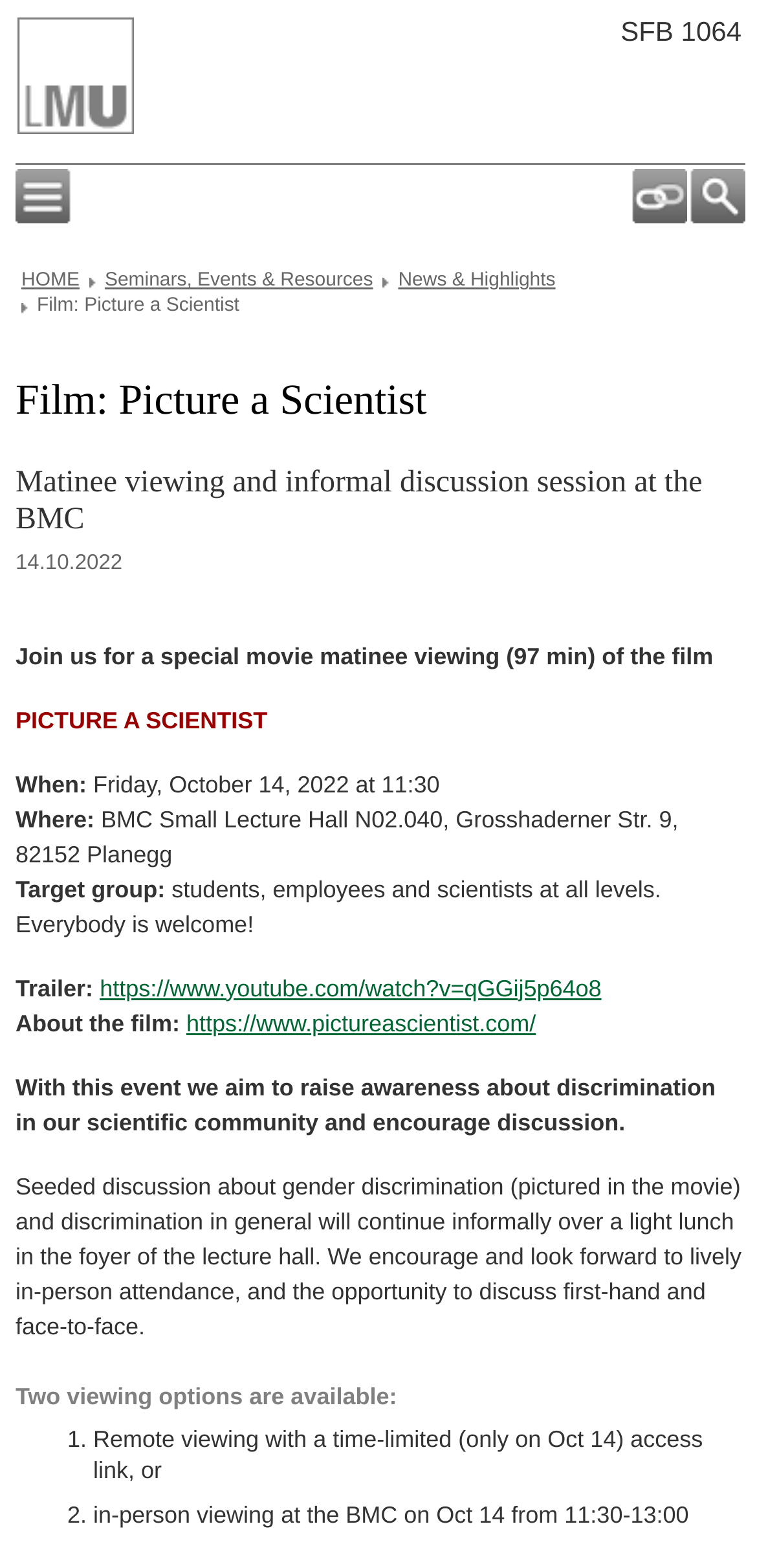Answer the question below in one word or phrase:
What is the title of the film being discussed?

Picture a Scientist